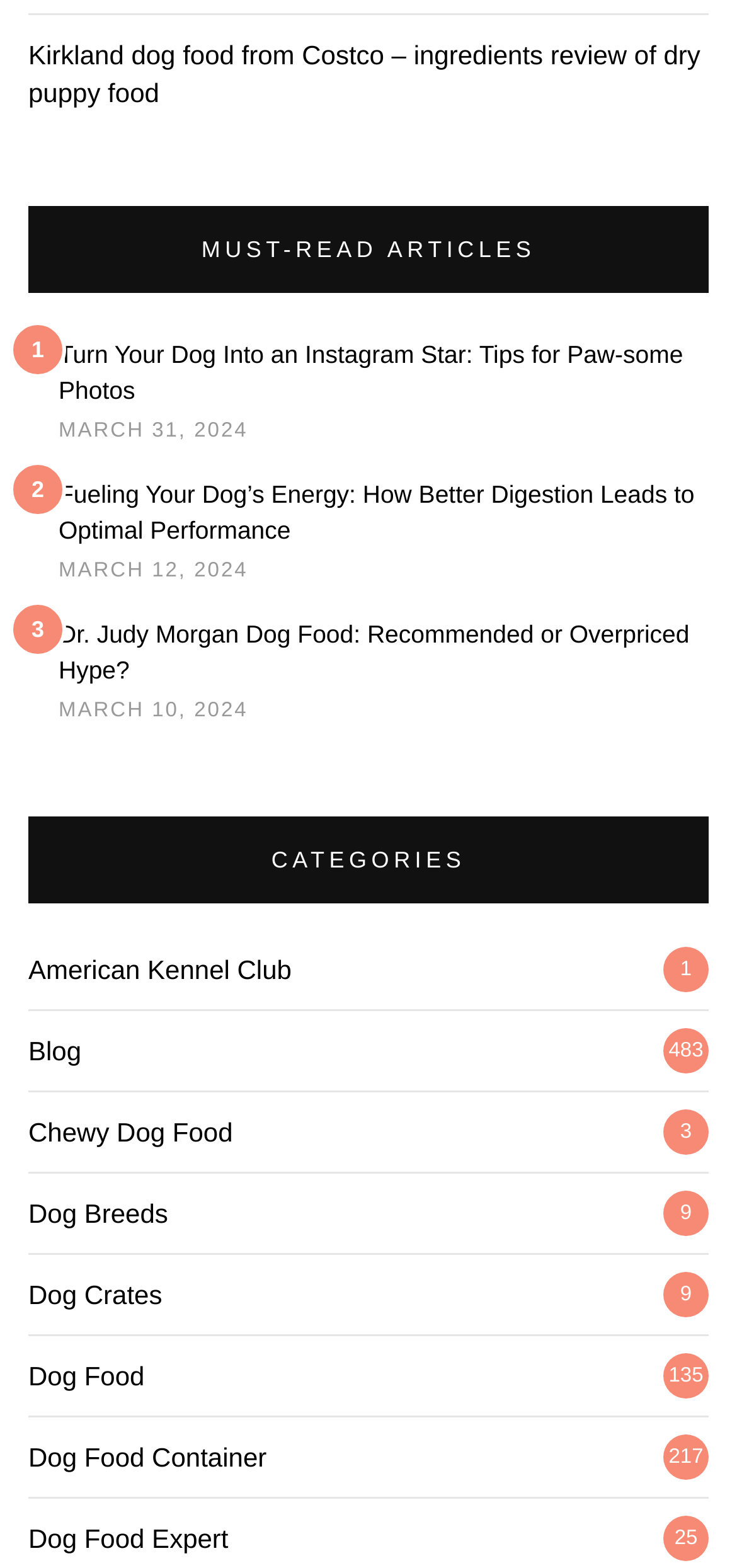Utilize the information from the image to answer the question in detail:
What is the date of the article 'Fueling Your Dog’s Energy: How Better Digestion Leads to Optimal Performance'?

The date 'MARCH 12, 2024' is listed next to the article title 'Fueling Your Dog’s Energy: How Better Digestion Leads to Optimal Performance', indicating that it is the publication date of the article.